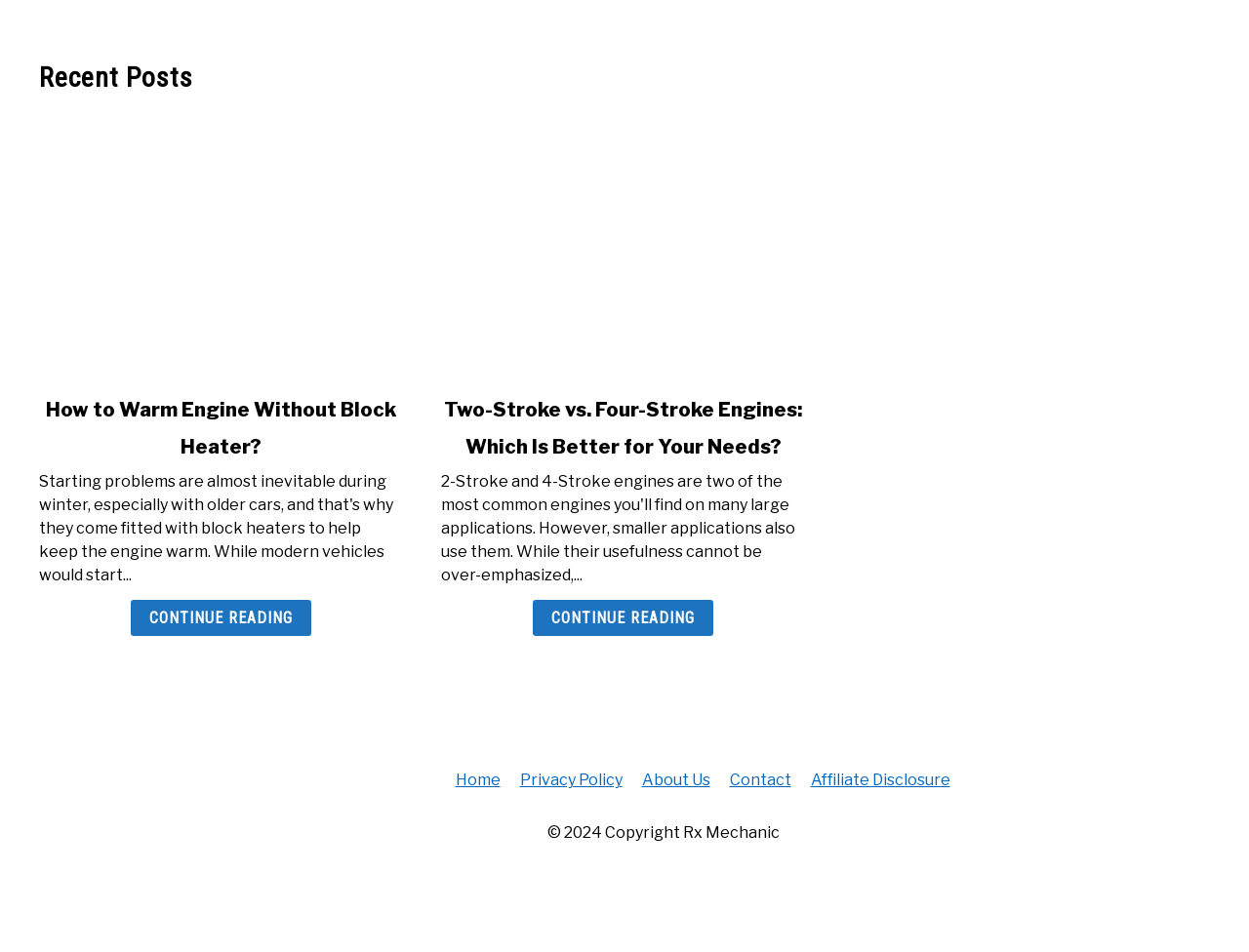Determine the bounding box for the UI element that matches this description: "WEDDING – PORTFOLIO".

None